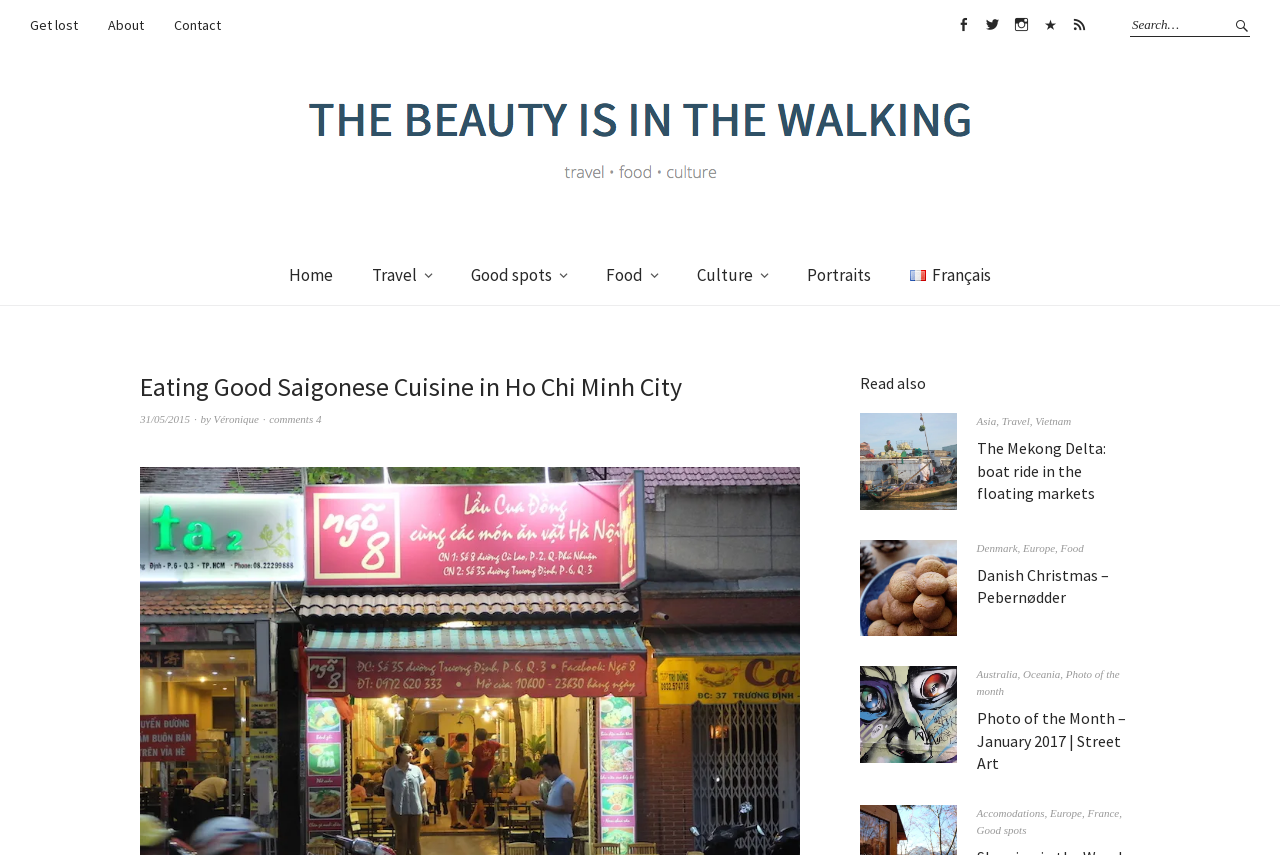Please respond in a single word or phrase: 
How many social media links are present in the top right corner?

5